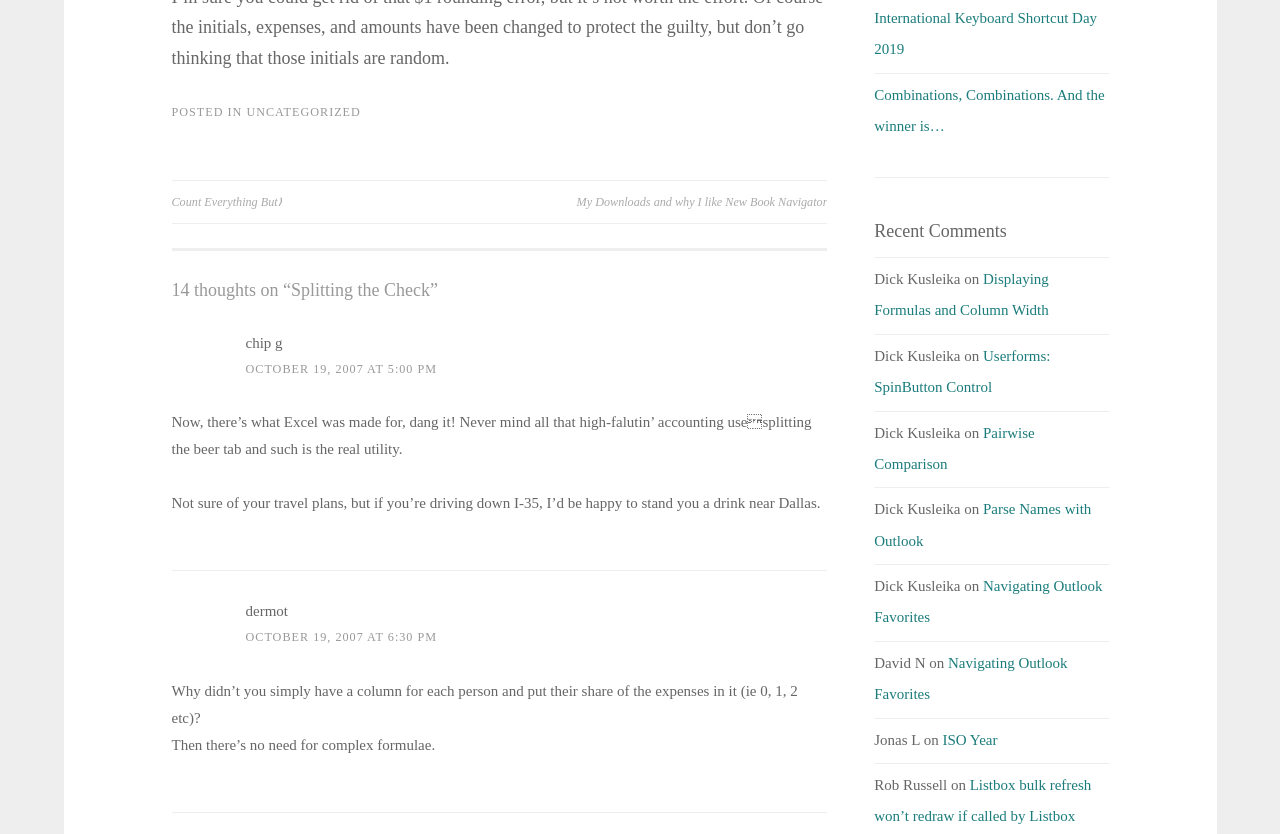Determine the coordinates of the bounding box that should be clicked to complete the instruction: "Click on the 'My Downloads and why I like New Book Navigator' link". The coordinates should be represented by four float numbers between 0 and 1: [left, top, right, bottom].

[0.39, 0.231, 0.646, 0.253]